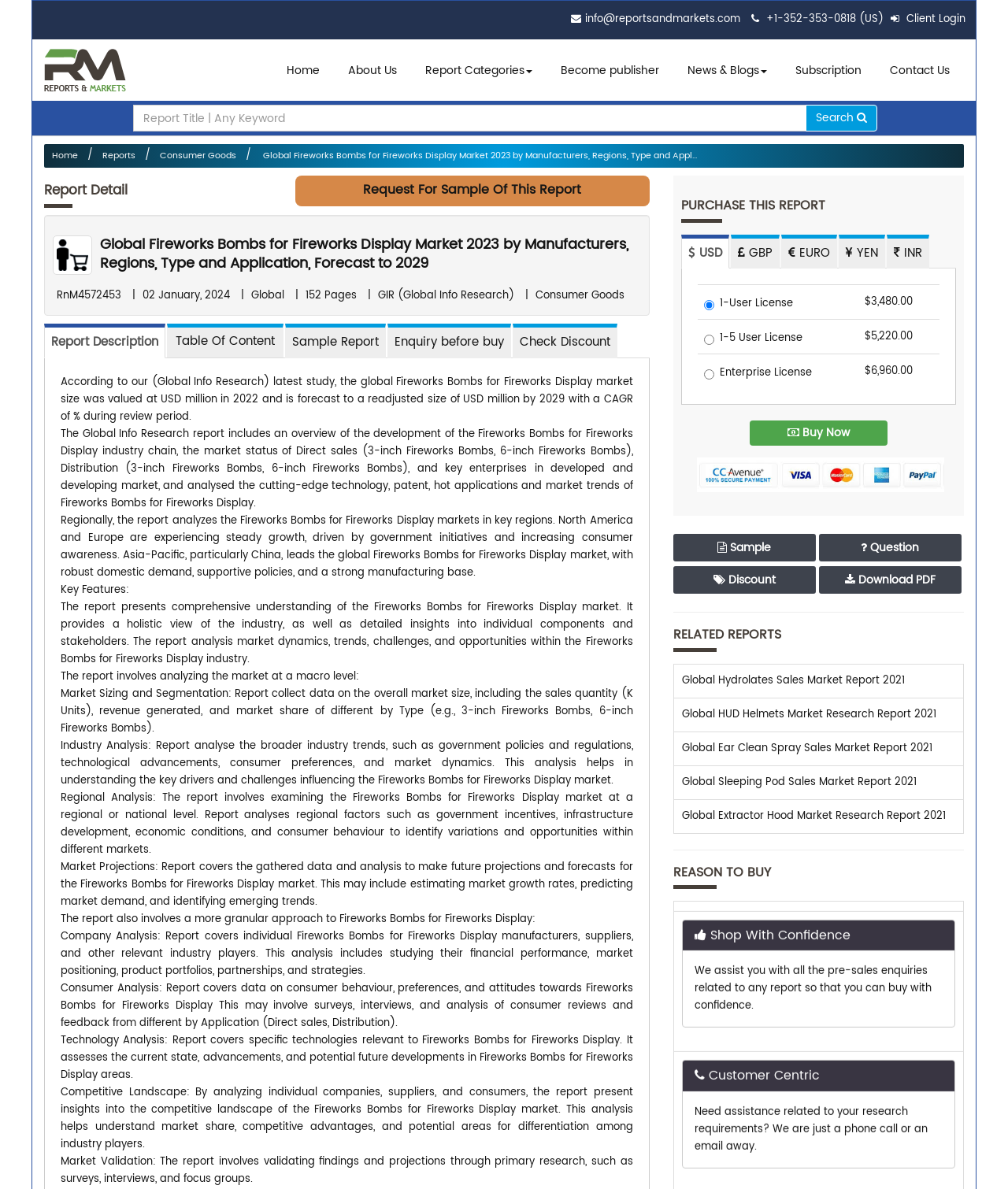Determine the bounding box coordinates of the clickable element necessary to fulfill the instruction: "Search for a report". Provide the coordinates as four float numbers within the 0 to 1 range, i.e., [left, top, right, bottom].

[0.132, 0.088, 0.8, 0.111]